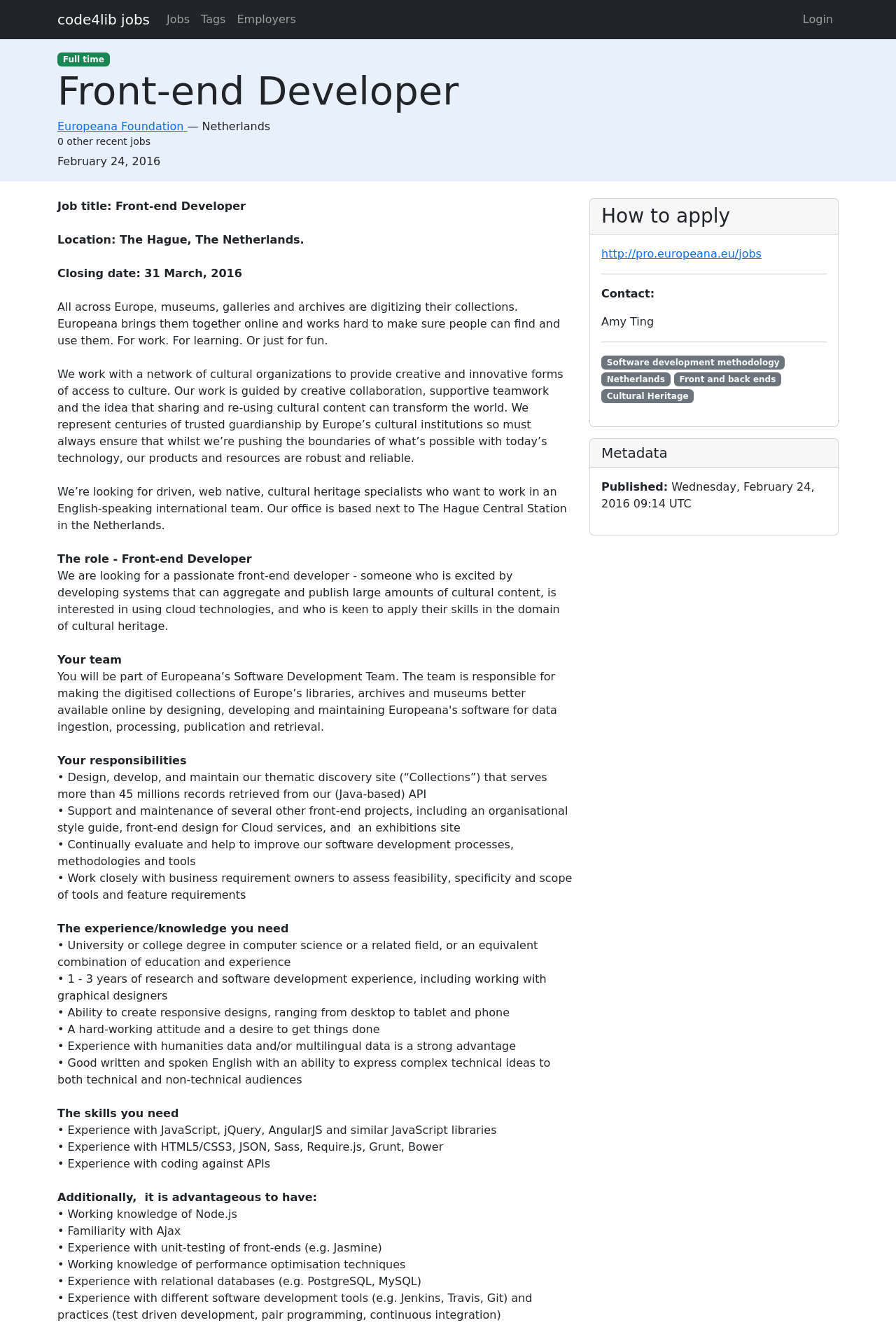Find the UI element described as: "Jobs" and predict its bounding box coordinates. Ensure the coordinates are four float numbers between 0 and 1, [left, top, right, bottom].

[0.18, 0.004, 0.218, 0.025]